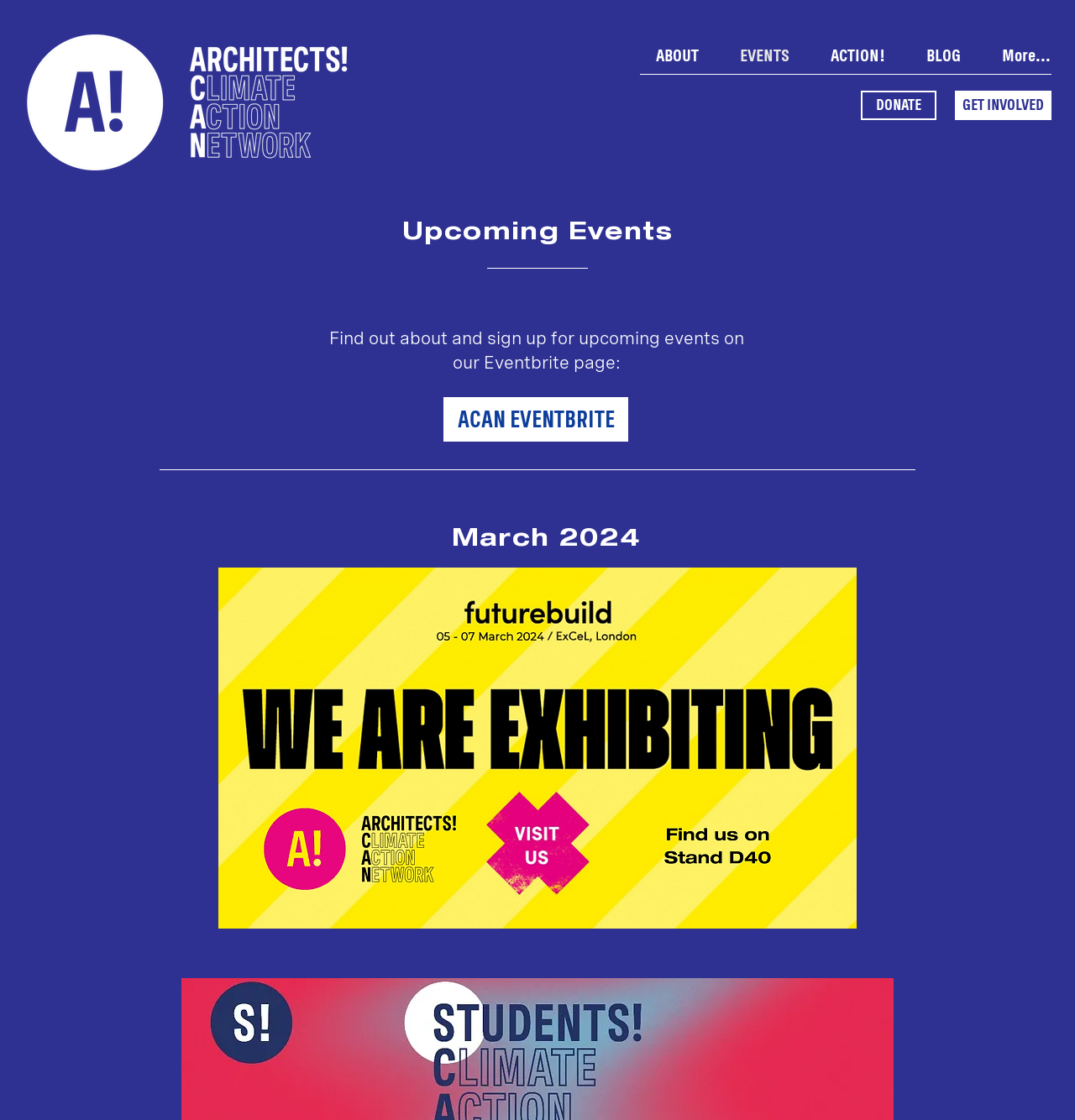Kindly respond to the following question with a single word or a brief phrase: 
What is the logo of the website?

ACAN